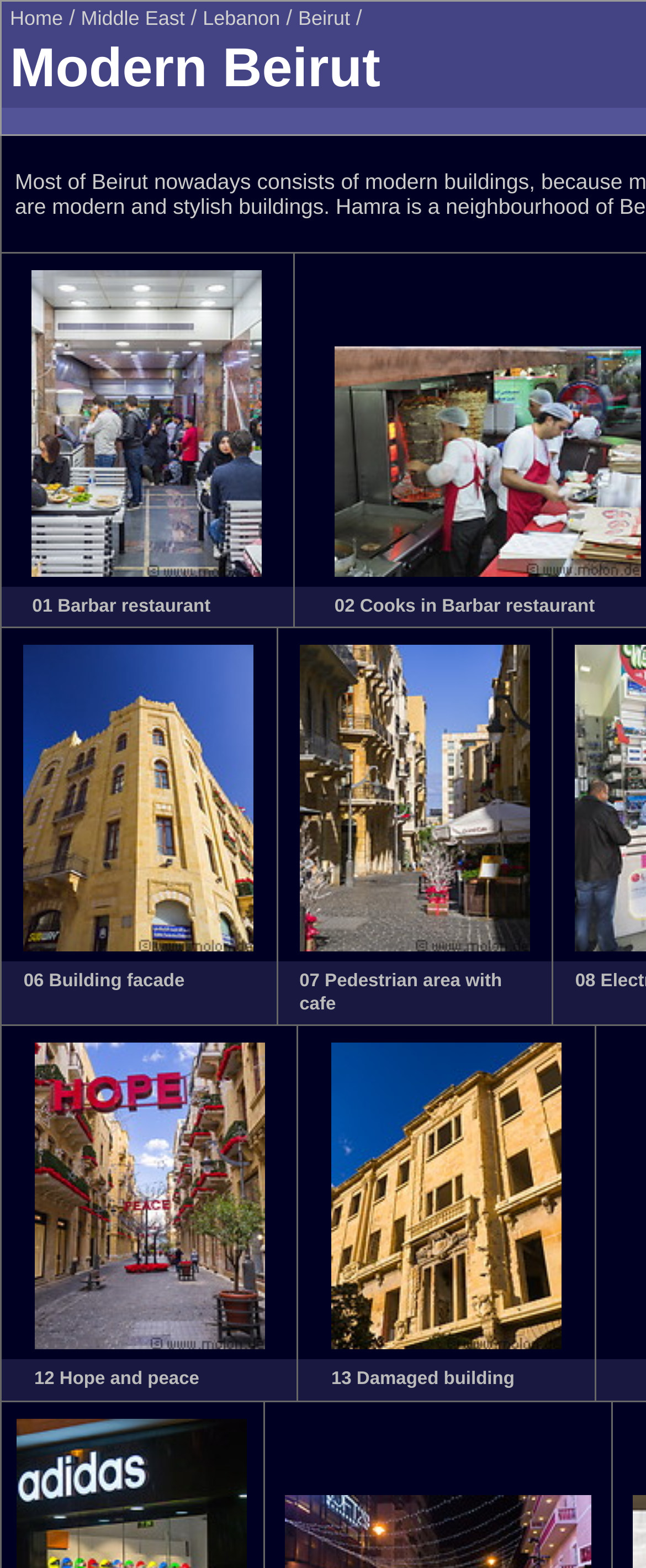Please specify the bounding box coordinates in the format (top-left x, top-left y, bottom-right x, bottom-right y), with all values as floating point numbers between 0 and 1. Identify the bounding box of the UI element described by: 12 Hope and peace

[0.053, 0.874, 0.308, 0.886]